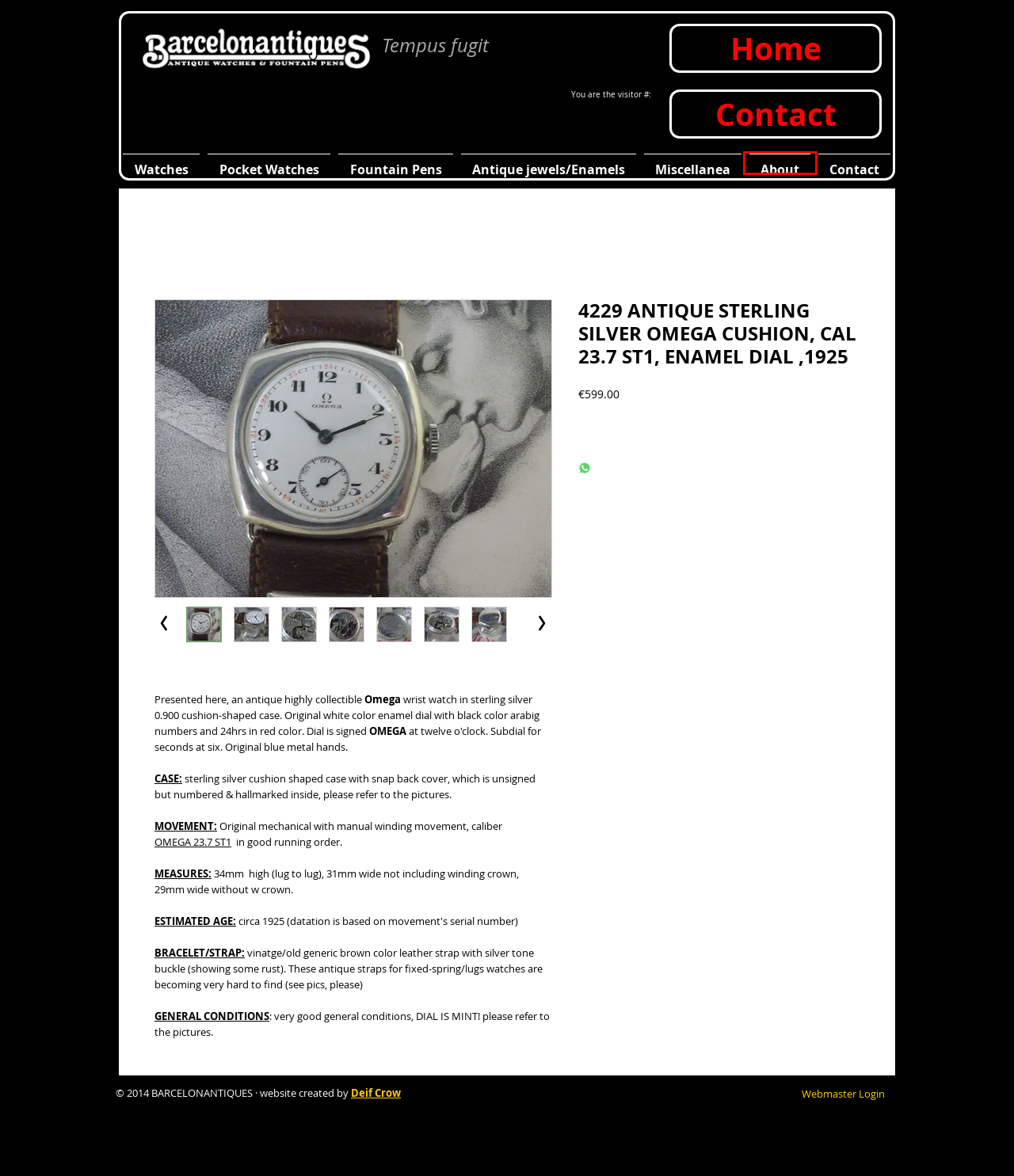You are presented with a screenshot of a webpage containing a red bounding box around an element. Determine which webpage description best describes the new webpage after clicking on the highlighted element. Here are the candidates:
A. Log In to Your Wix Account - Wix.com
B. Pocket Watches | barcelonantiques
C. Home | barcelonantiques
D. Contact | barcelonantiques
E. Fountain Pens | barcelonantiques
F. About | barcelonantiques
G. Miscellanea | barcelonantiques
H. Deif Crow – "no es otra noche de insomnio. es la misma de siempre"

F